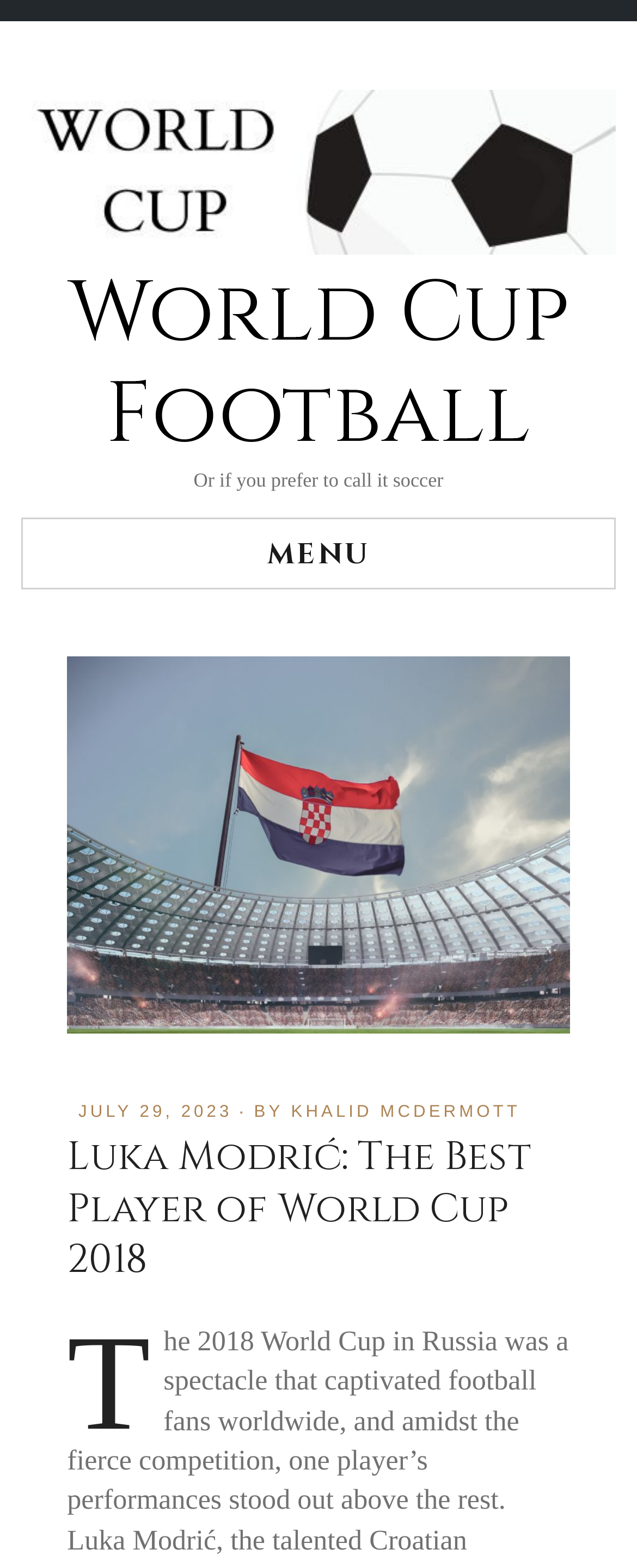Construct a thorough caption encompassing all aspects of the webpage.

The webpage is about Luka Modrić, the best player of World Cup 2018, and is related to World Cup Football. At the top left corner, there is a link to "Skip to content". Next to it, there is a link to "World Cup Football" with an accompanying image. 

Below these elements, there is another link to "World Cup Football" with a slightly different position. To the right of this link, there is a static text stating "Or if you prefer to call it soccer". 

On the top right corner, there is a button labeled "MENU" which is not expanded. Below the "MENU" button, there is a large image of Luka Modrić, taking up most of the width of the page. 

Inside the image, there is a time element with no text, followed by a static text showing the date "JULY 29, 2023". Next to the date, there is a static text "BY", and a link to the author "KHALID MCDERMOTT". 

Below the image, there is a heading element with the title "Luka Modrić: The Best Player of World Cup 2018", which spans almost the entire width of the page.